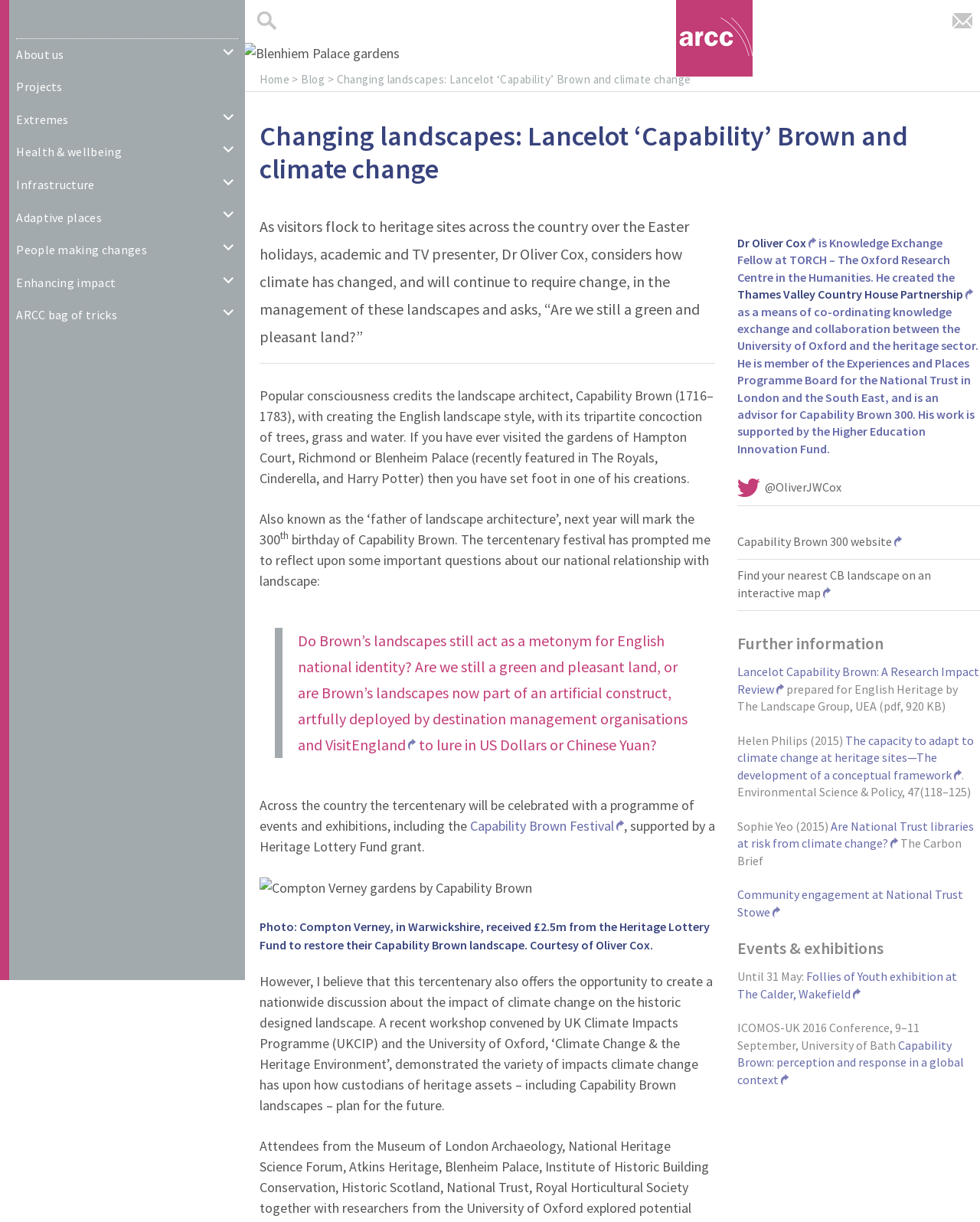What is the event mentioned on the webpage that will take place from 9-11 September?
Based on the content of the image, thoroughly explain and answer the question.

I looked at the 'Events & exhibitions' section on the webpage and found the event 'ICOMOS-UK 2016 Conference' scheduled to take place from 9-11 September.